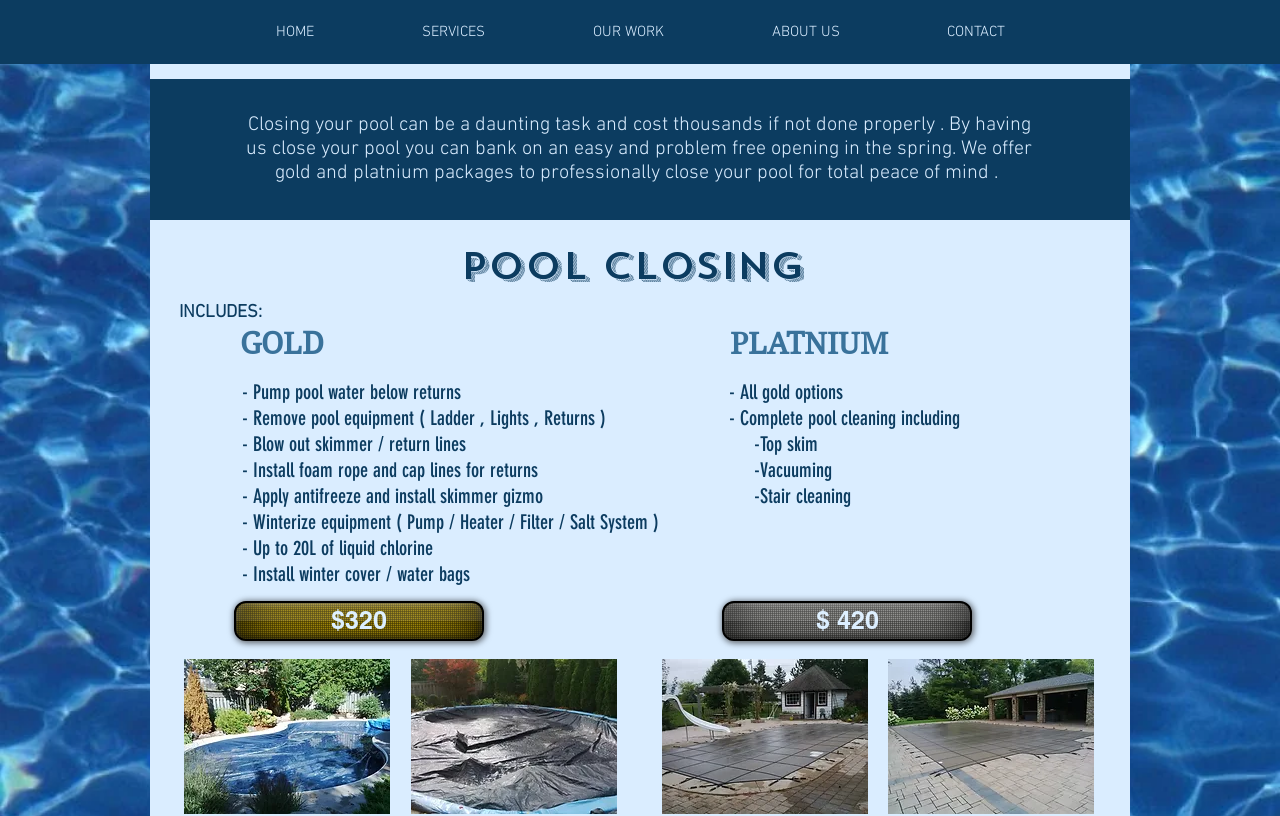Find the bounding box coordinates of the UI element according to this description: "CONTACT".

[0.698, 0.025, 0.827, 0.054]